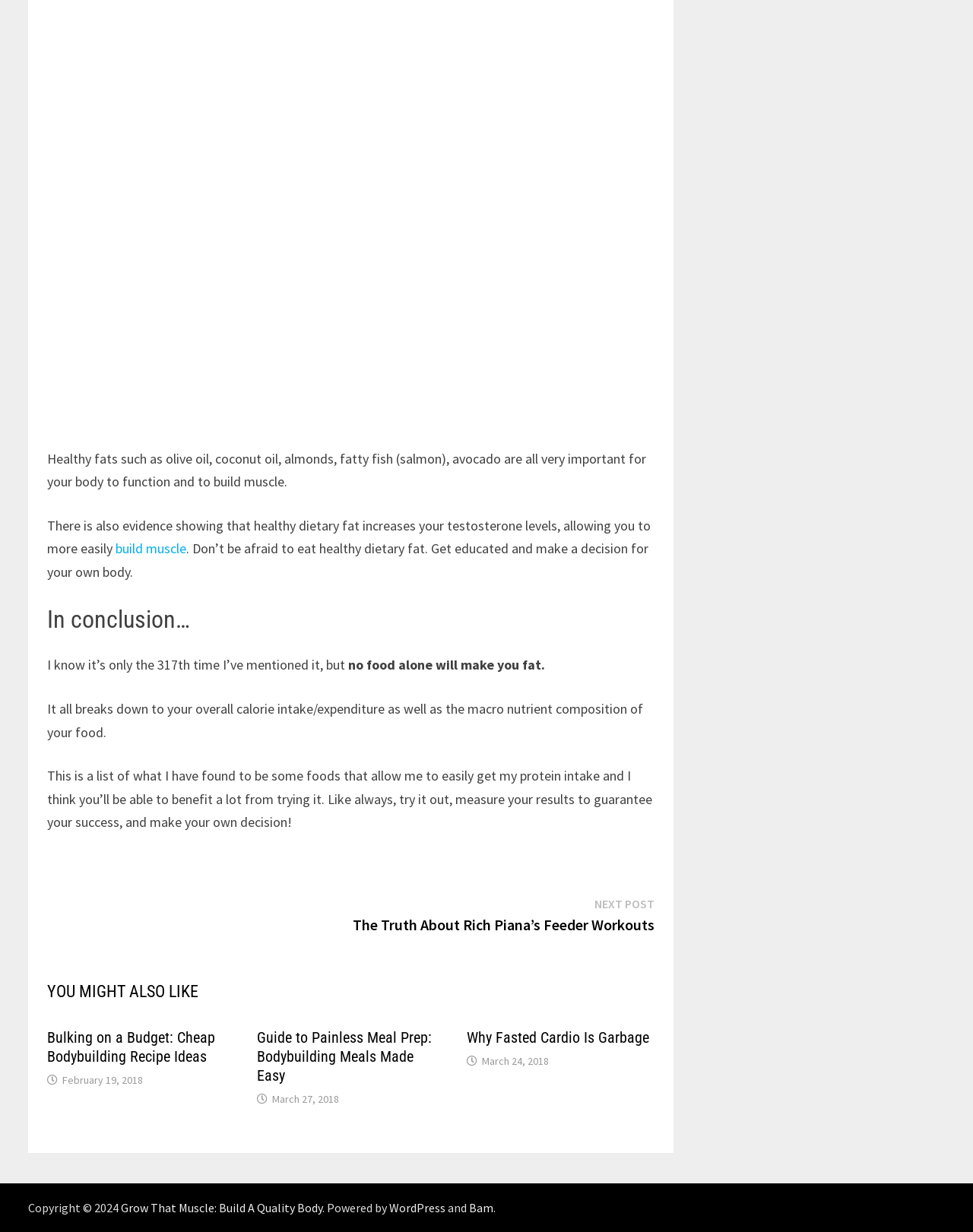Determine the bounding box coordinates of the element's region needed to click to follow the instruction: "Check the post 'Guide to Painless Meal Prep: Bodybuilding Meals Made Easy'". Provide these coordinates as four float numbers between 0 and 1, formatted as [left, top, right, bottom].

[0.264, 0.816, 0.444, 0.862]